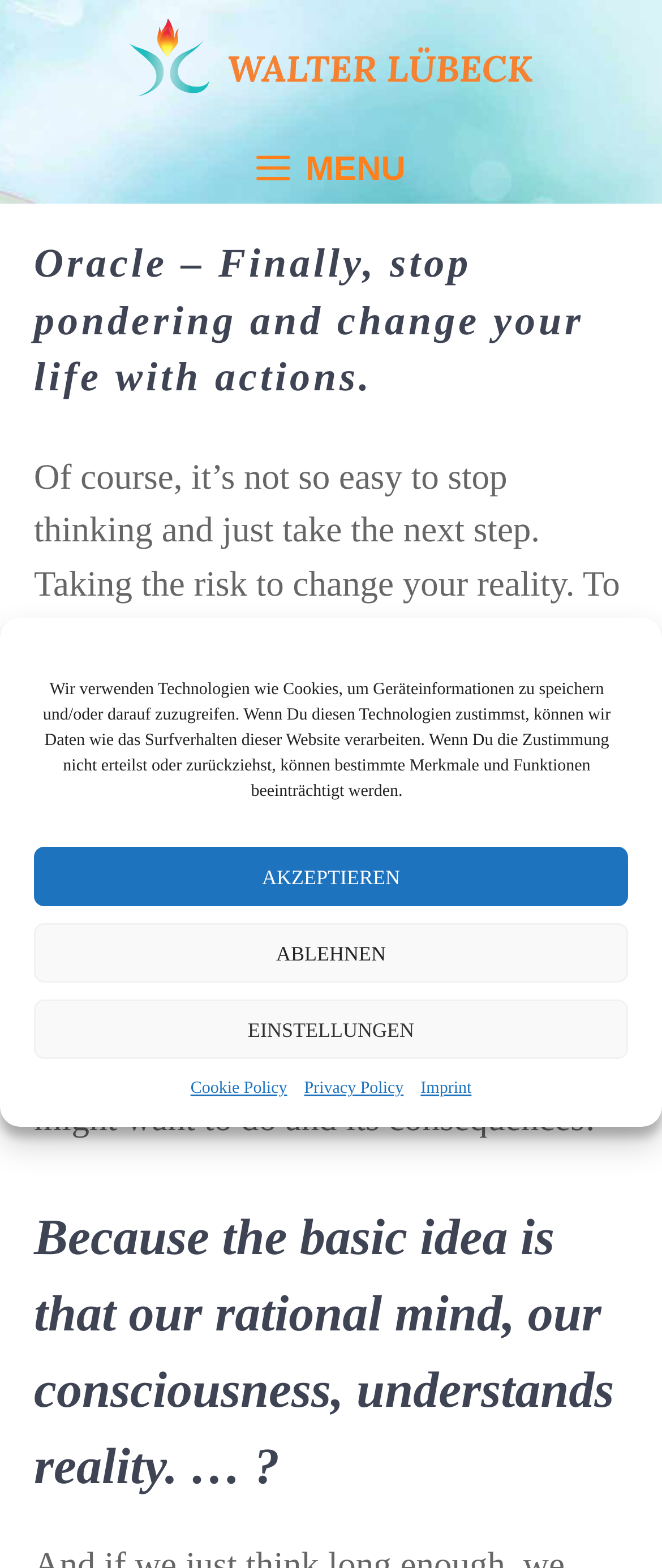Identify the bounding box for the UI element specified in this description: "title="Walter Lübeck"". The coordinates must be four float numbers between 0 and 1, formatted as [left, top, right, bottom].

[0.195, 0.0, 0.805, 0.073]